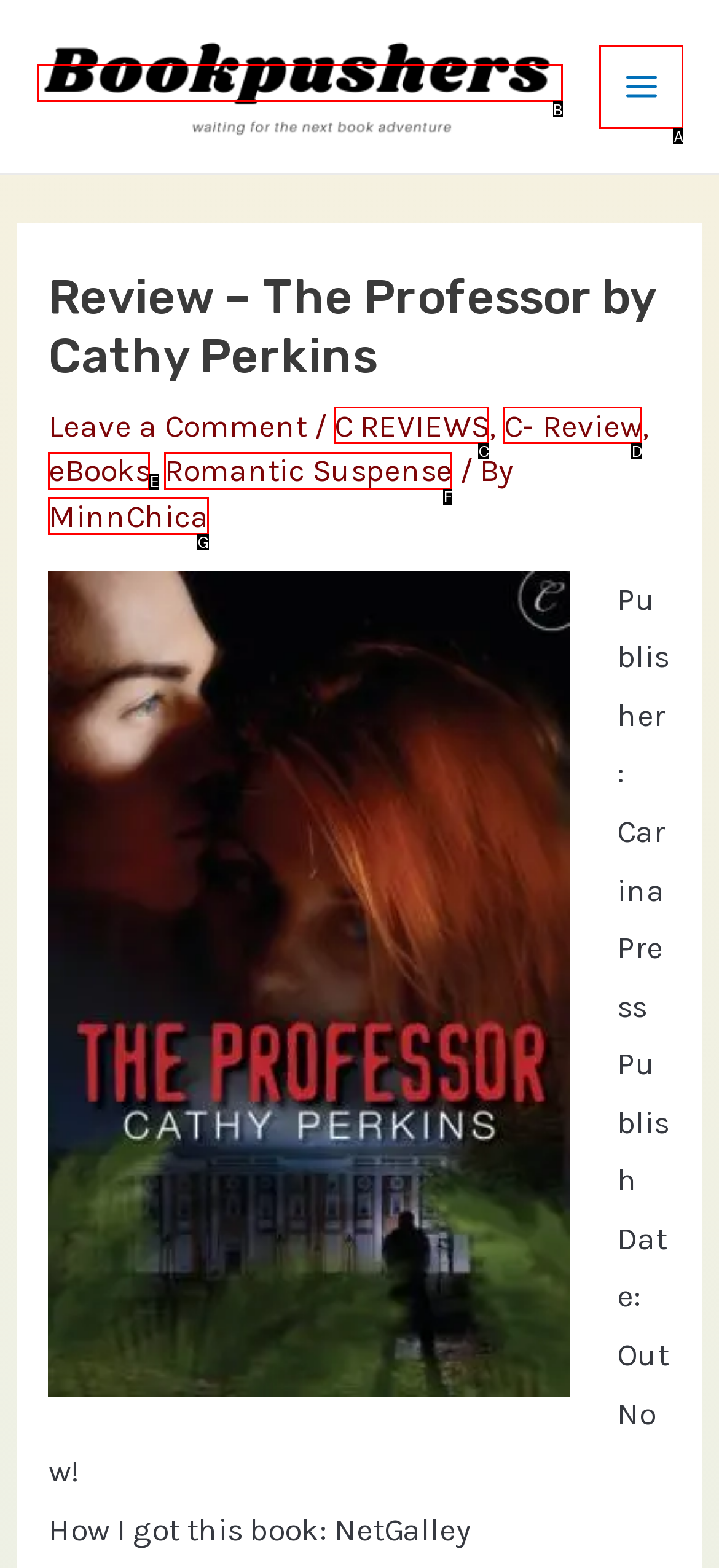Given the description: C REVIEWS, choose the HTML element that matches it. Indicate your answer with the letter of the option.

C